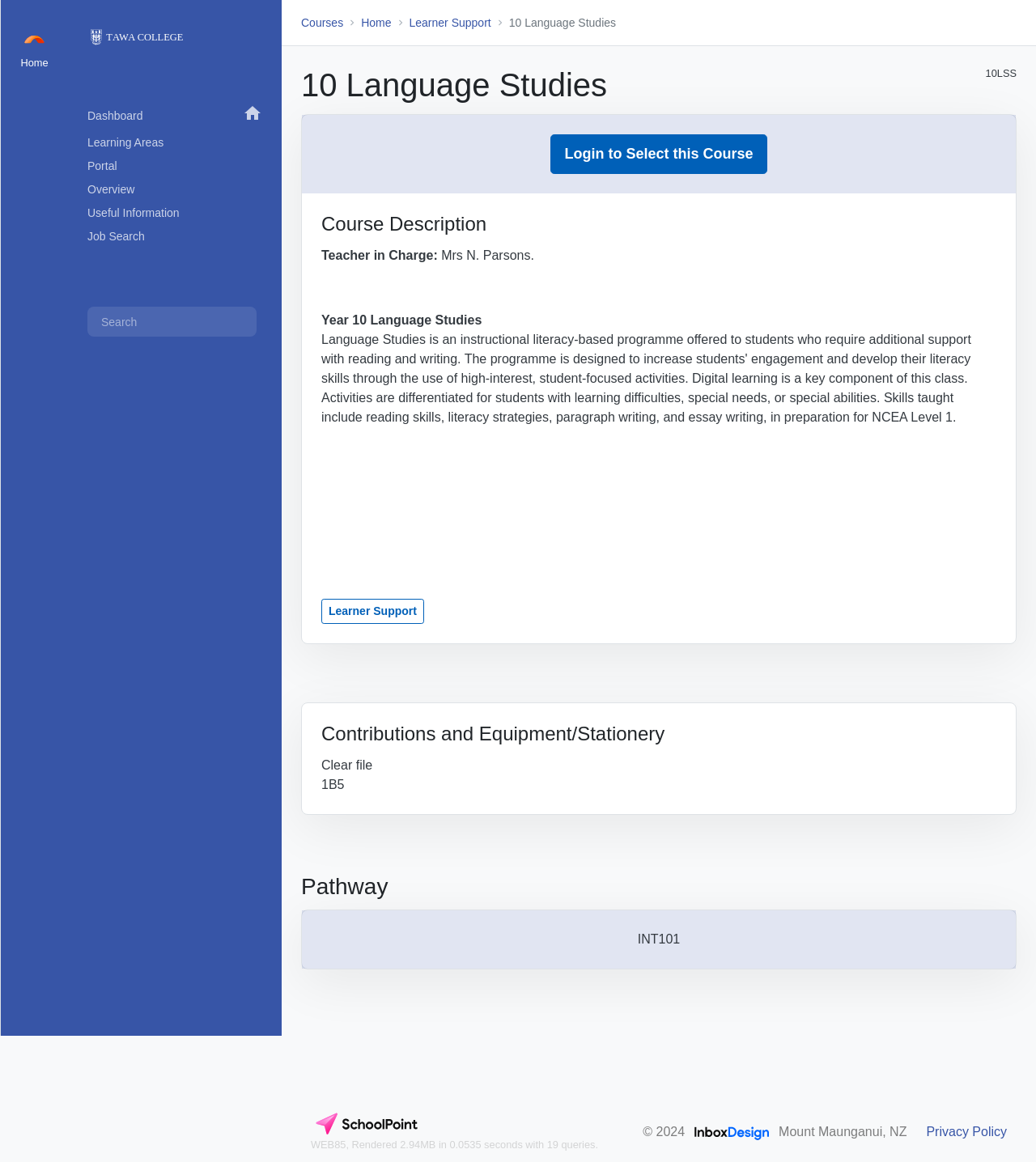Please predict the bounding box coordinates of the element's region where a click is necessary to complete the following instruction: "go to home page". The coordinates should be represented by four float numbers between 0 and 1, i.e., [left, top, right, bottom].

[0.001, 0.0, 0.066, 0.06]